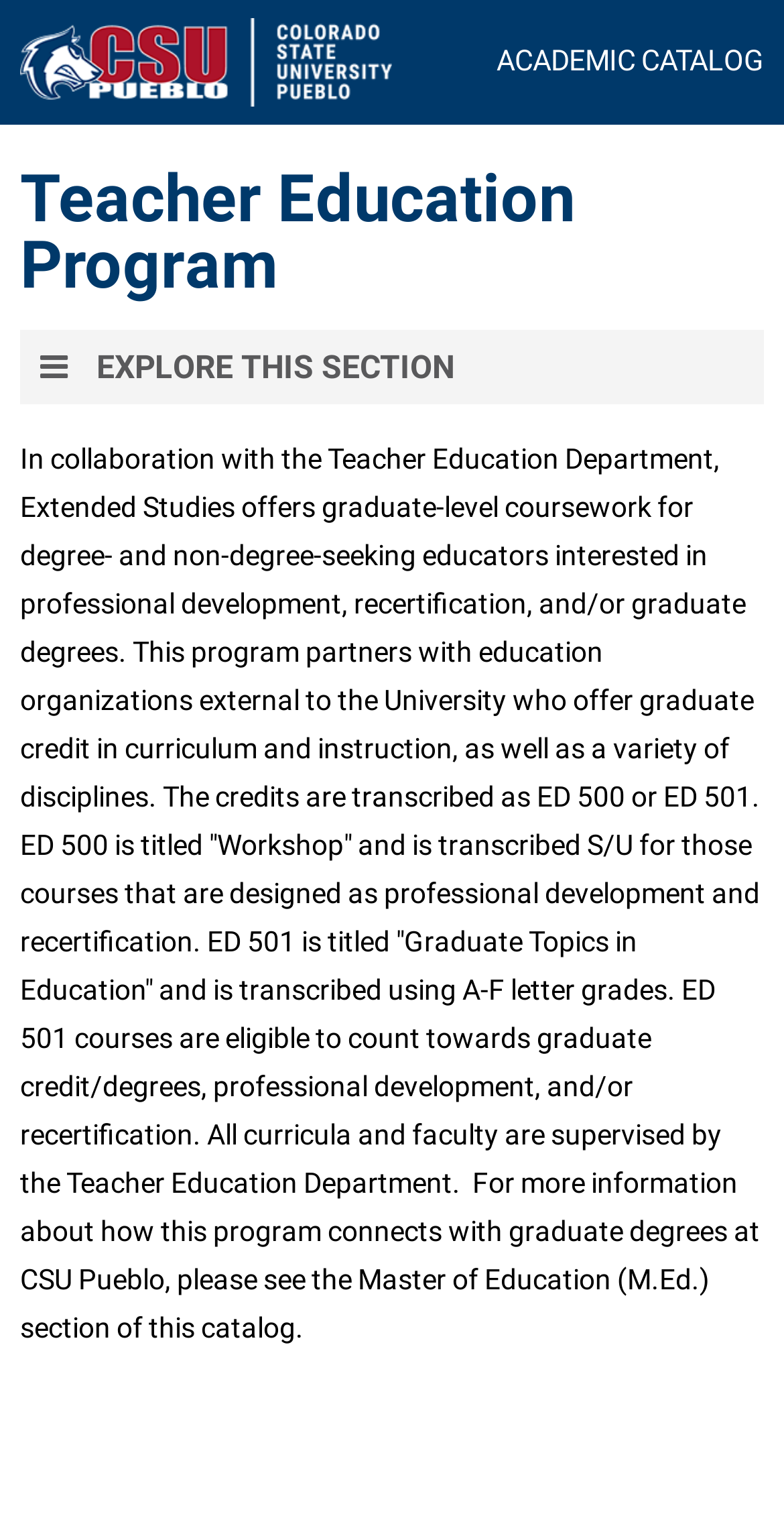Provide your answer in a single word or phrase: 
What is the purpose of the Teacher Education Program?

Professional development, recertification, and graduate degrees